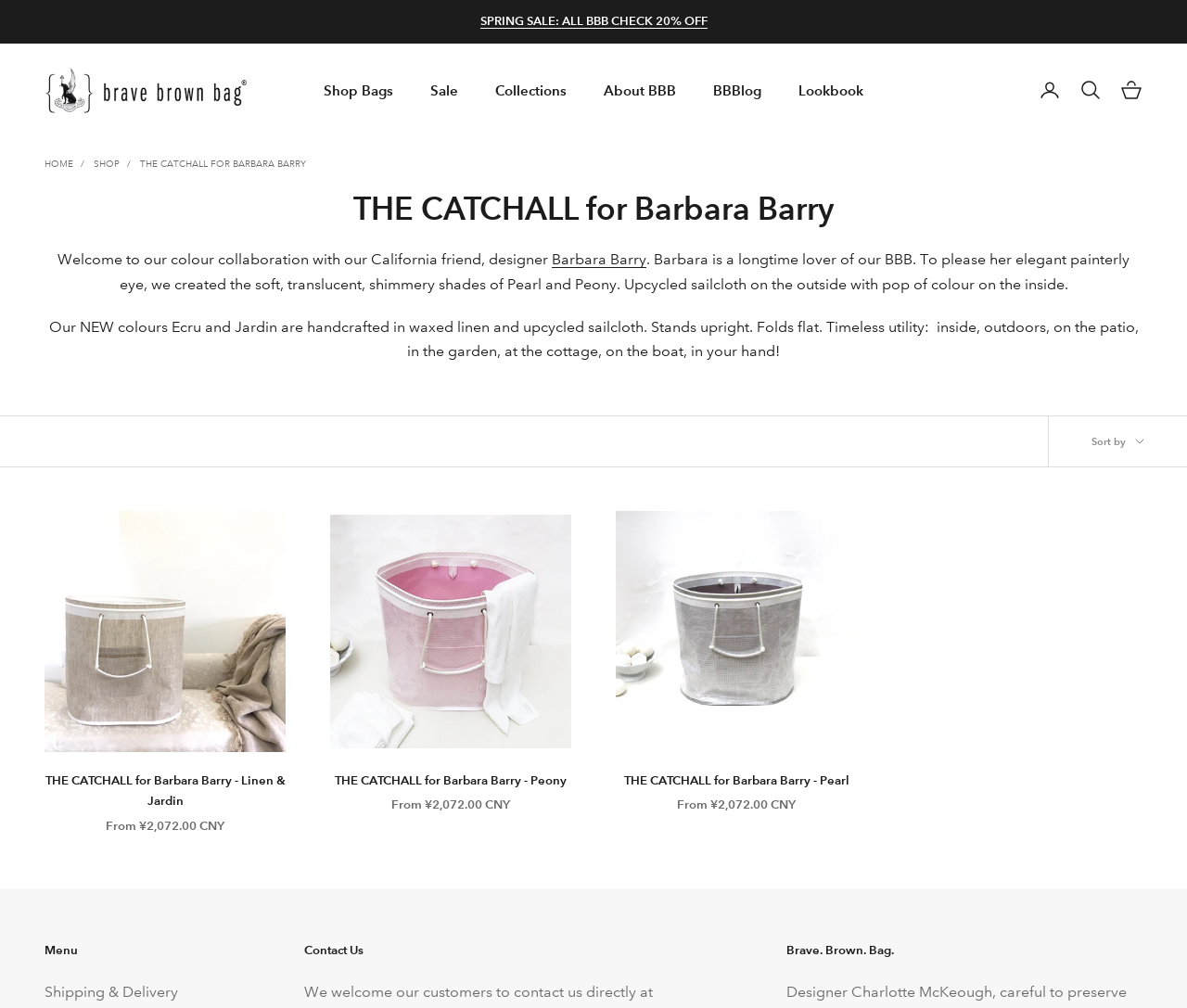Please locate the bounding box coordinates of the element's region that needs to be clicked to follow the instruction: "View the 'THE CATCHALL for Barbara Barry - Linen & Jardin' product". The bounding box coordinates should be provided as four float numbers between 0 and 1, i.e., [left, top, right, bottom].

[0.038, 0.507, 0.241, 0.746]